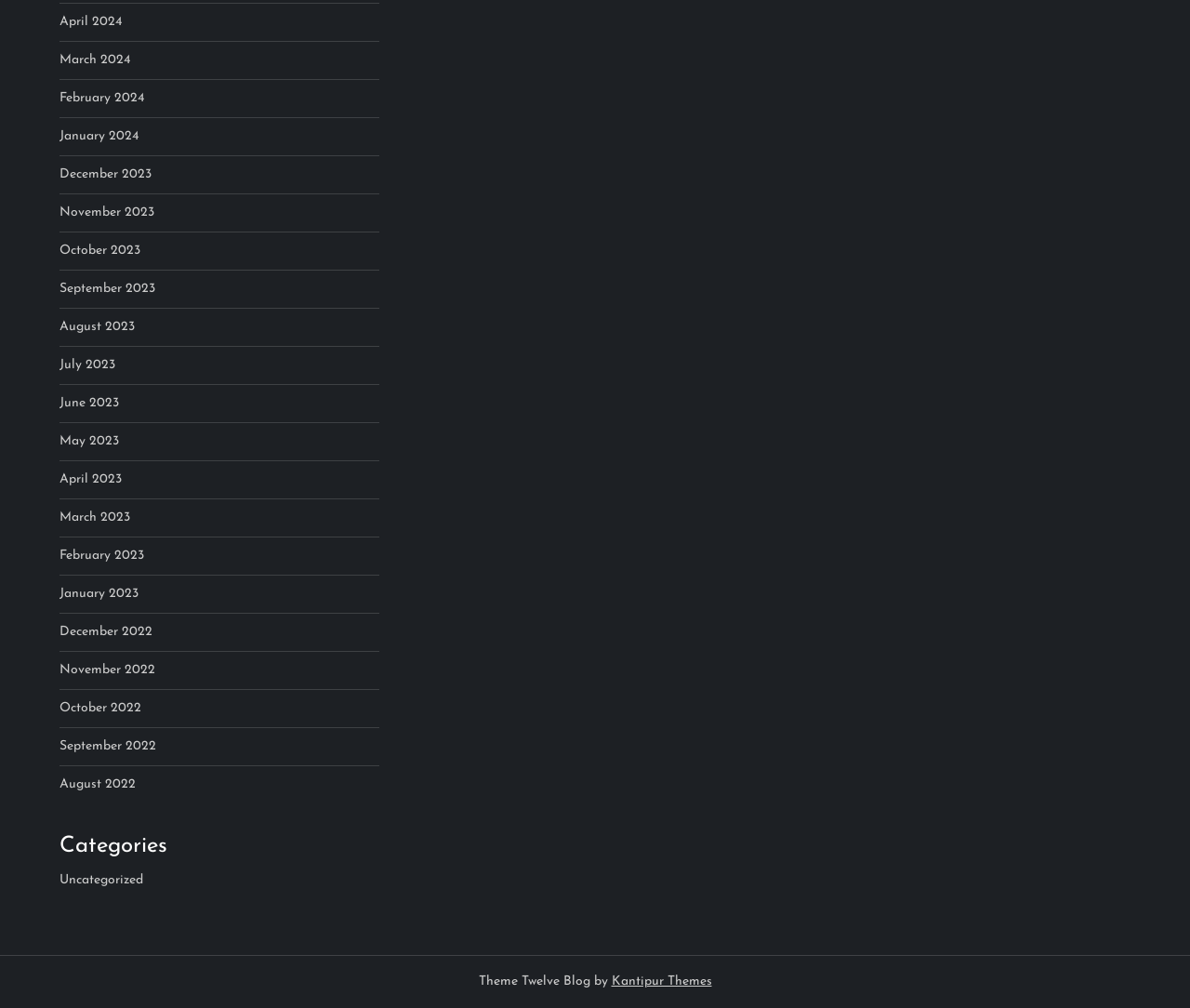Pinpoint the bounding box coordinates for the area that should be clicked to perform the following instruction: "visit Kantipur Themes".

[0.514, 0.967, 0.598, 0.981]